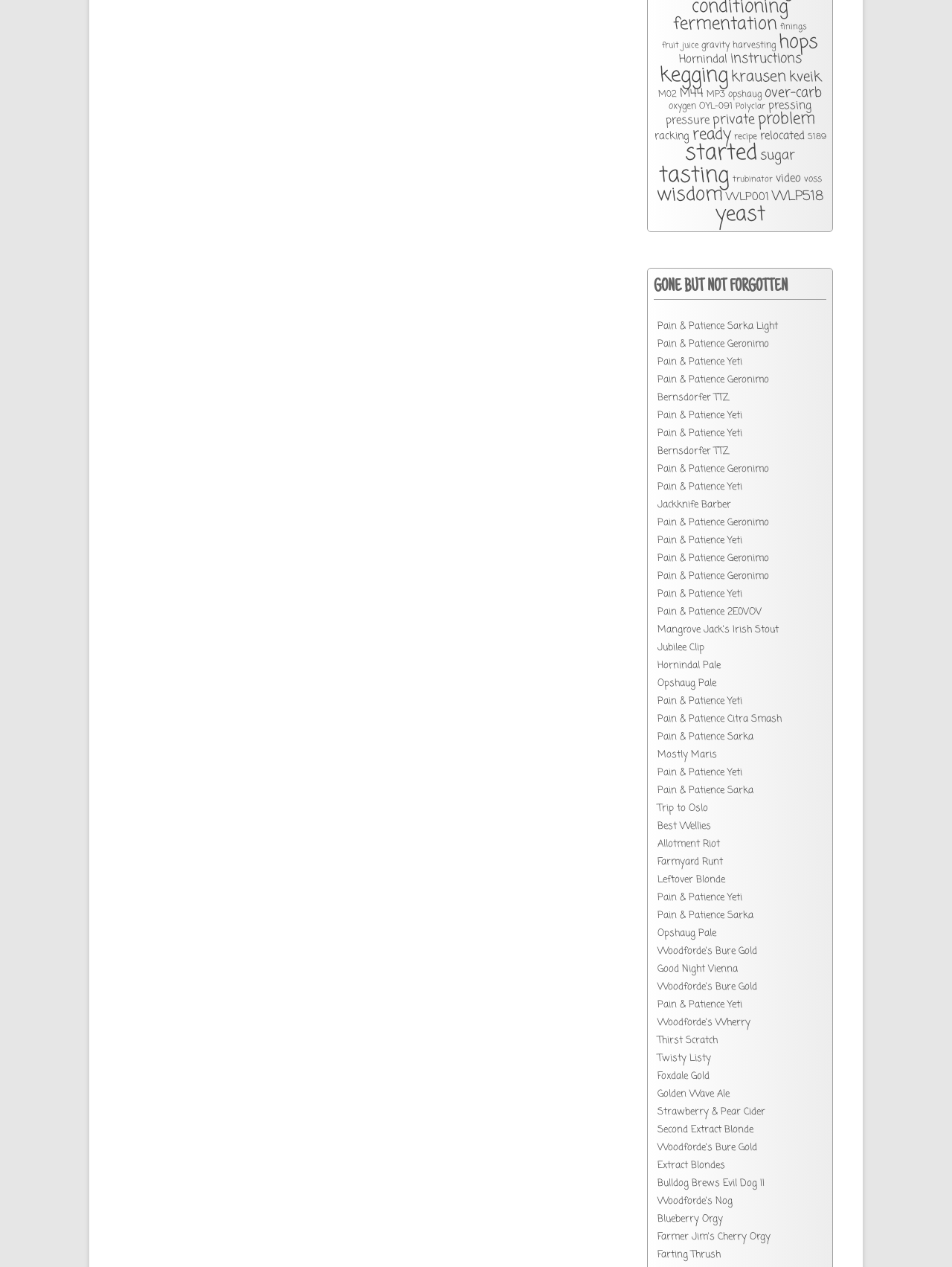How many links are in the 'GONE BUT NOT FORGOTTEN' section?
Answer the question in as much detail as possible.

I counted the number of links in the section starting from 'Pain & Patience Sarka Light' at [0.691, 0.252, 0.817, 0.263] to 'Woodforde's Wherry' at [0.691, 0.801, 0.788, 0.812] on the webpage.